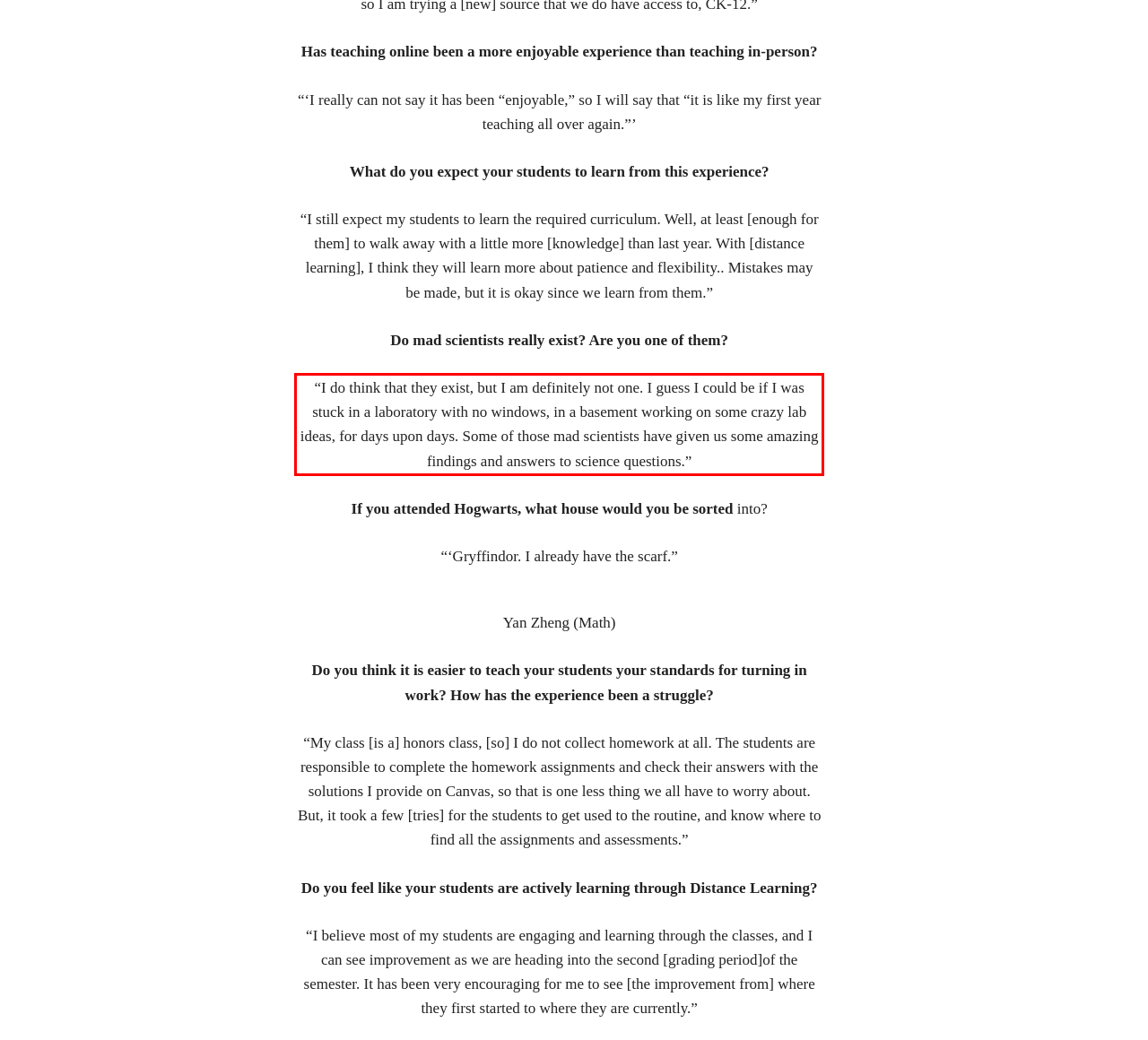Your task is to recognize and extract the text content from the UI element enclosed in the red bounding box on the webpage screenshot.

“I do think that they exist, but I am definitely not one. I guess I could be if I was stuck in a laboratory with no windows, in a basement working on some crazy lab ideas, for days upon days. Some of those mad scientists have given us some amazing findings and answers to science questions.”